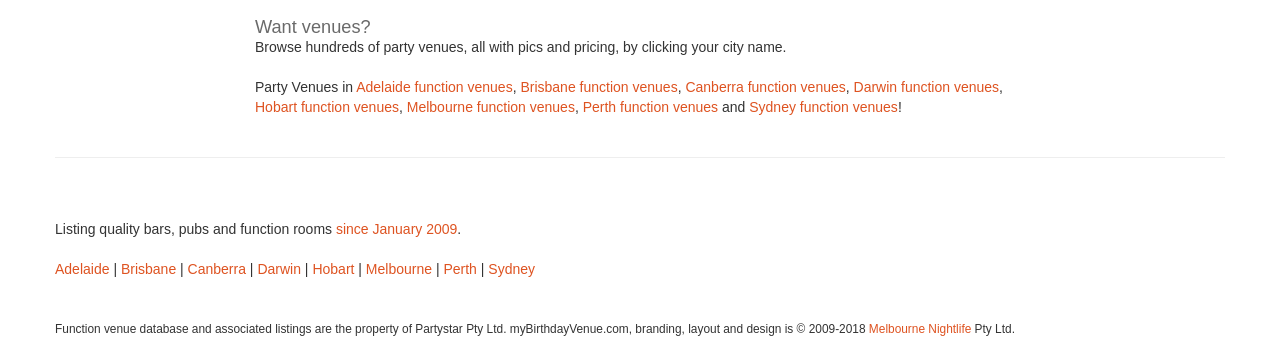Please examine the image and answer the question with a detailed explanation:
What is the relationship between myBirthdayVenue.com and Partystar Pty Ltd?

I inferred the relationship from the footer section of the webpage, which states that myBirthdayVenue.com's branding, layout, and design are copyrighted by Partystar Pty Ltd from 2009 to 2018.